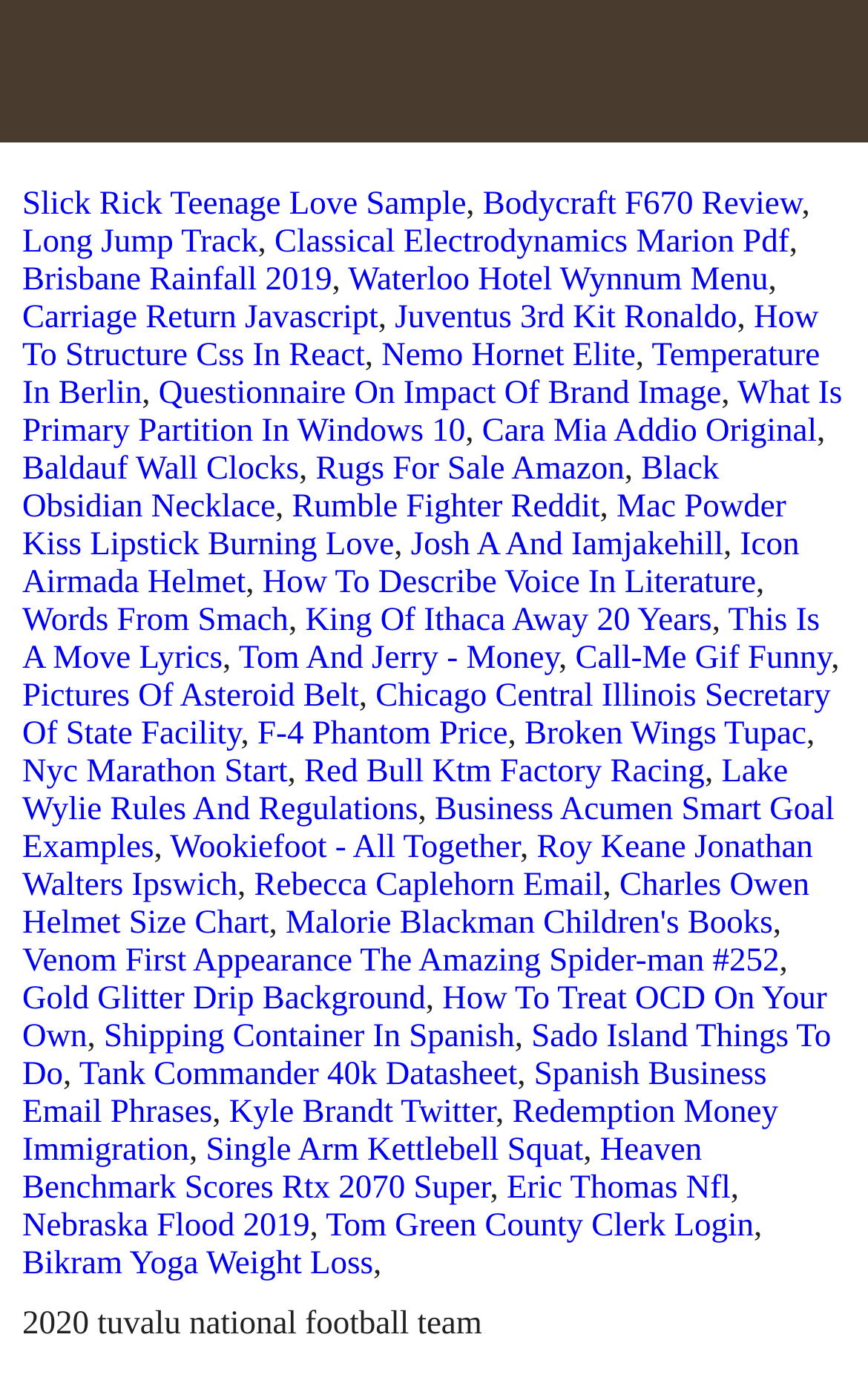Identify the bounding box coordinates for the UI element mentioned here: "Nemo Hornet Elite". Provide the coordinates as four float values between 0 and 1, i.e., [left, top, right, bottom].

[0.44, 0.244, 0.732, 0.269]